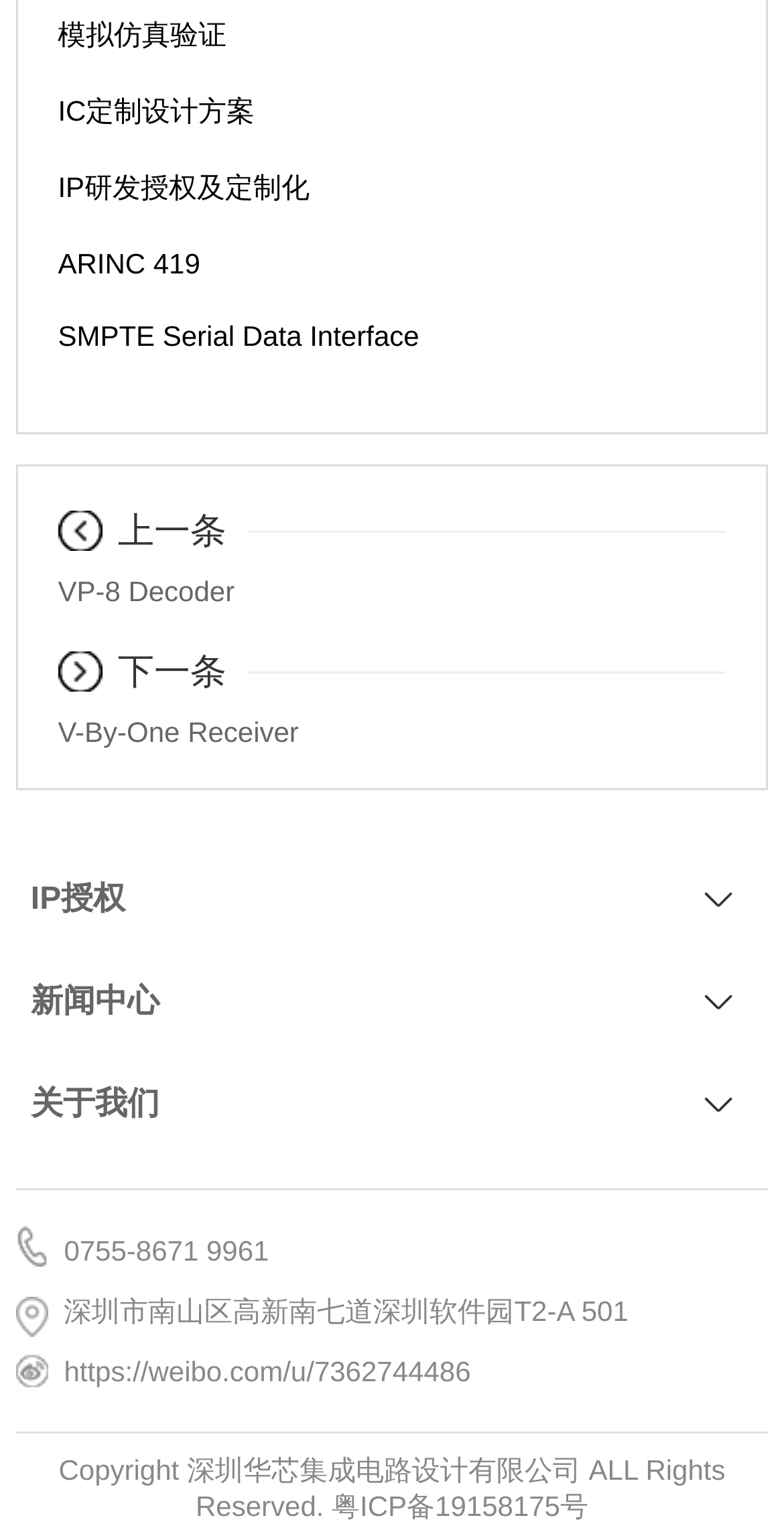Answer the following query concisely with a single word or phrase:
How many description lists are there on the webpage?

3